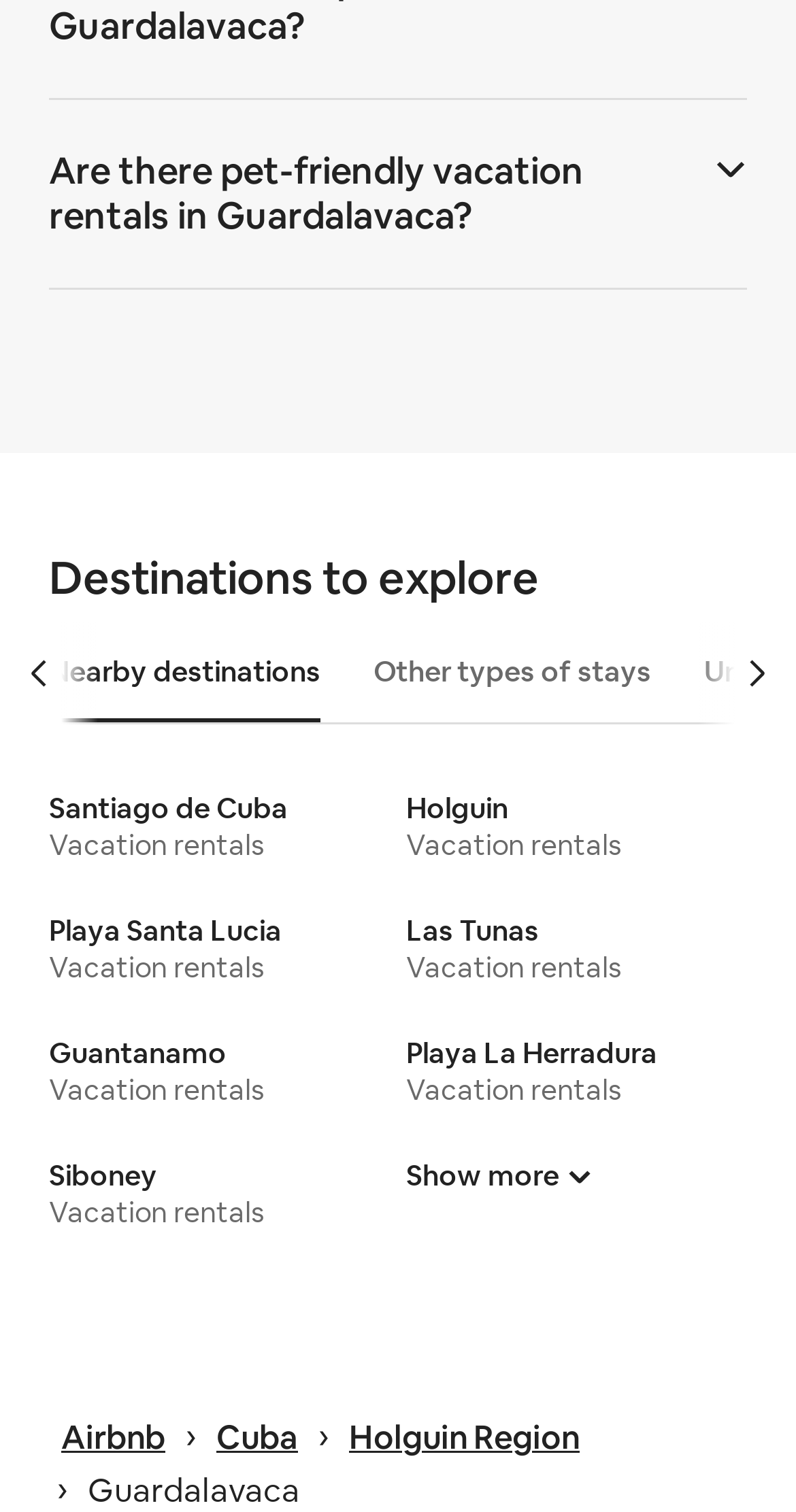Please locate the bounding box coordinates of the region I need to click to follow this instruction: "Click the link 'Santiago de Cuba Vacation rentals'".

[0.062, 0.523, 0.49, 0.571]